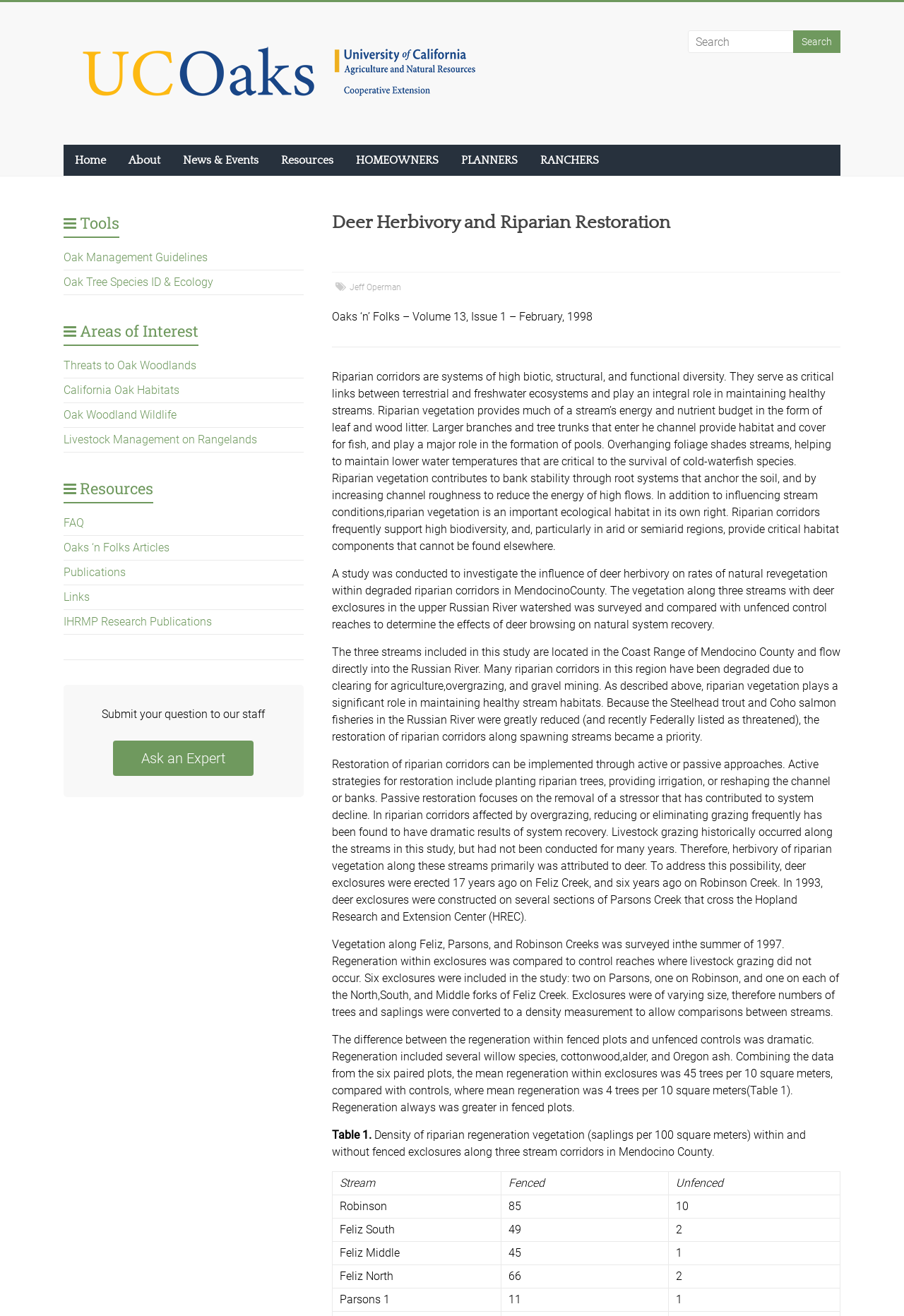Please specify the bounding box coordinates of the clickable region to carry out the following instruction: "Go to Home". The coordinates should be four float numbers between 0 and 1, in the format [left, top, right, bottom].

[0.07, 0.11, 0.13, 0.134]